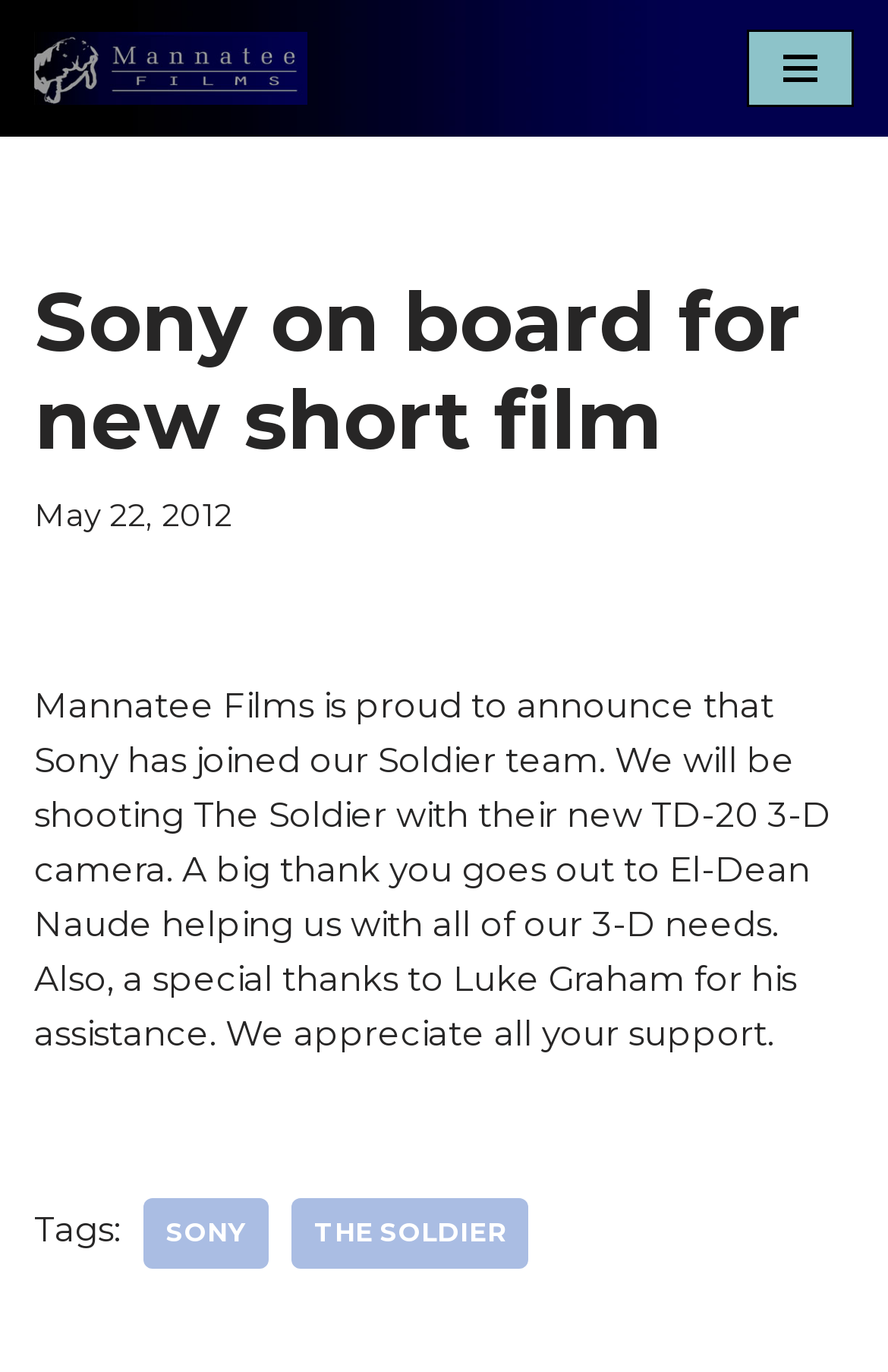Identify the bounding box for the UI element that is described as follows: "Sony".

[0.162, 0.873, 0.303, 0.925]